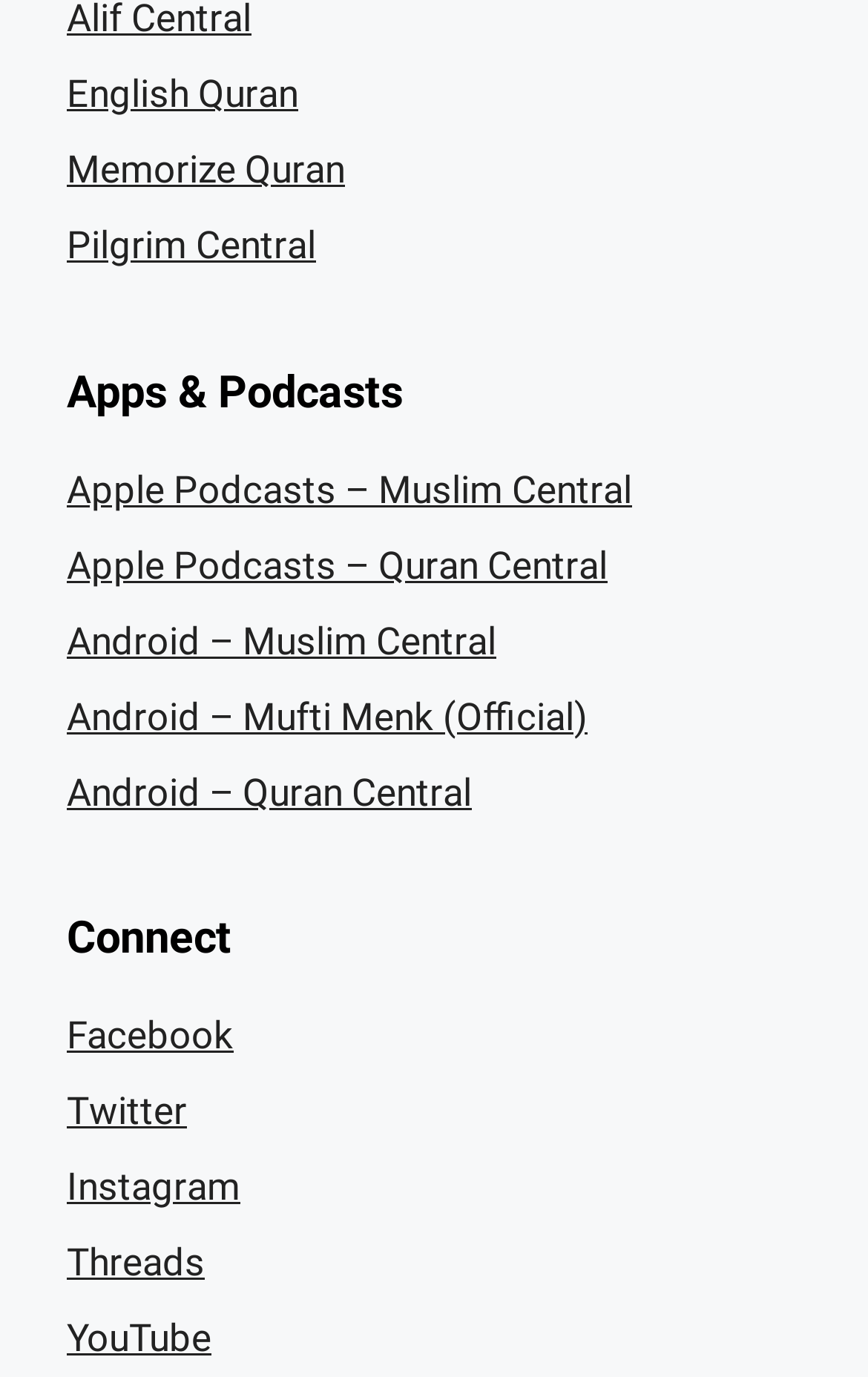Please locate the bounding box coordinates of the element that needs to be clicked to achieve the following instruction: "Visit English Quran". The coordinates should be four float numbers between 0 and 1, i.e., [left, top, right, bottom].

[0.077, 0.052, 0.344, 0.084]